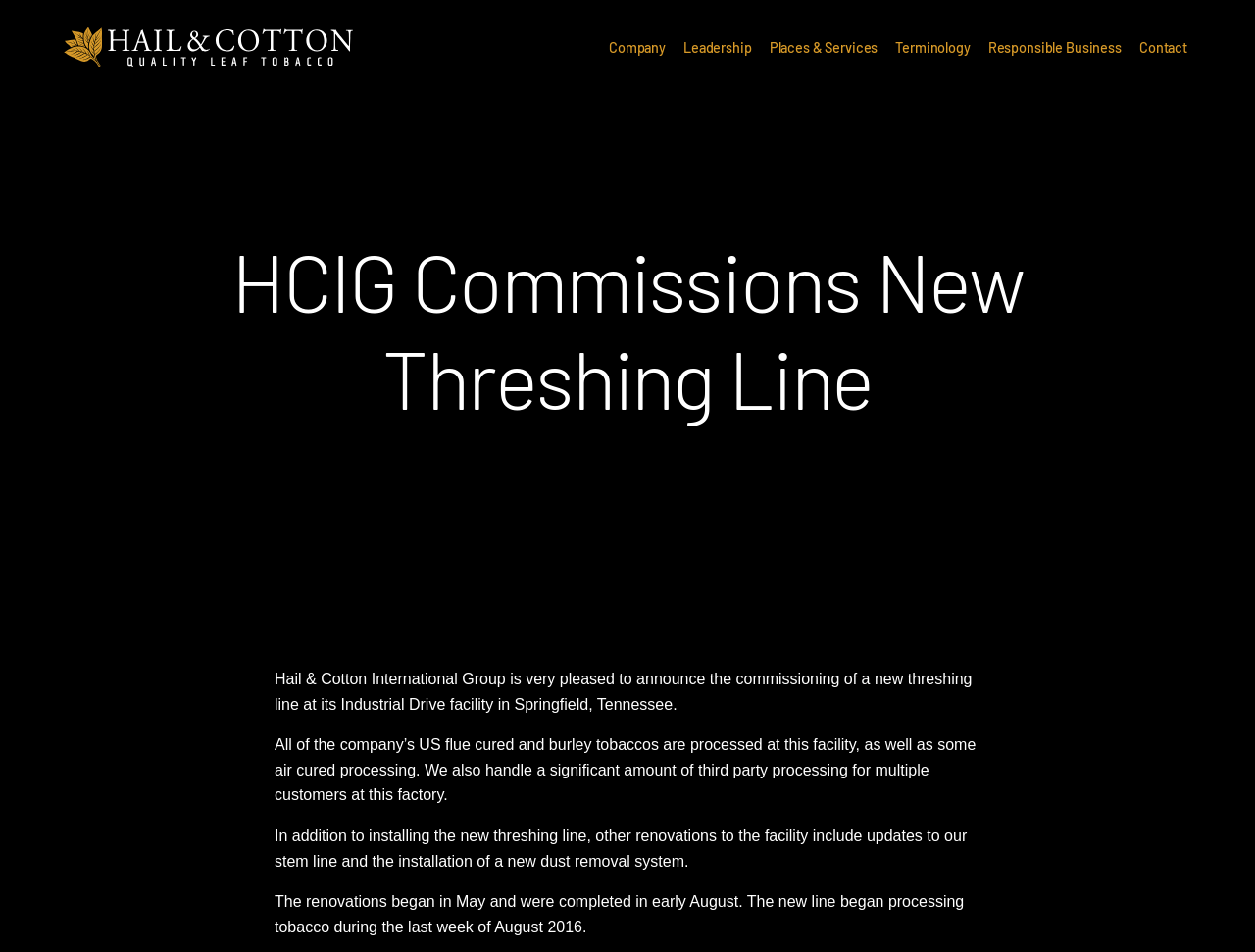What is the purpose of the new dust removal system?
Based on the screenshot, respond with a single word or phrase.

not specified